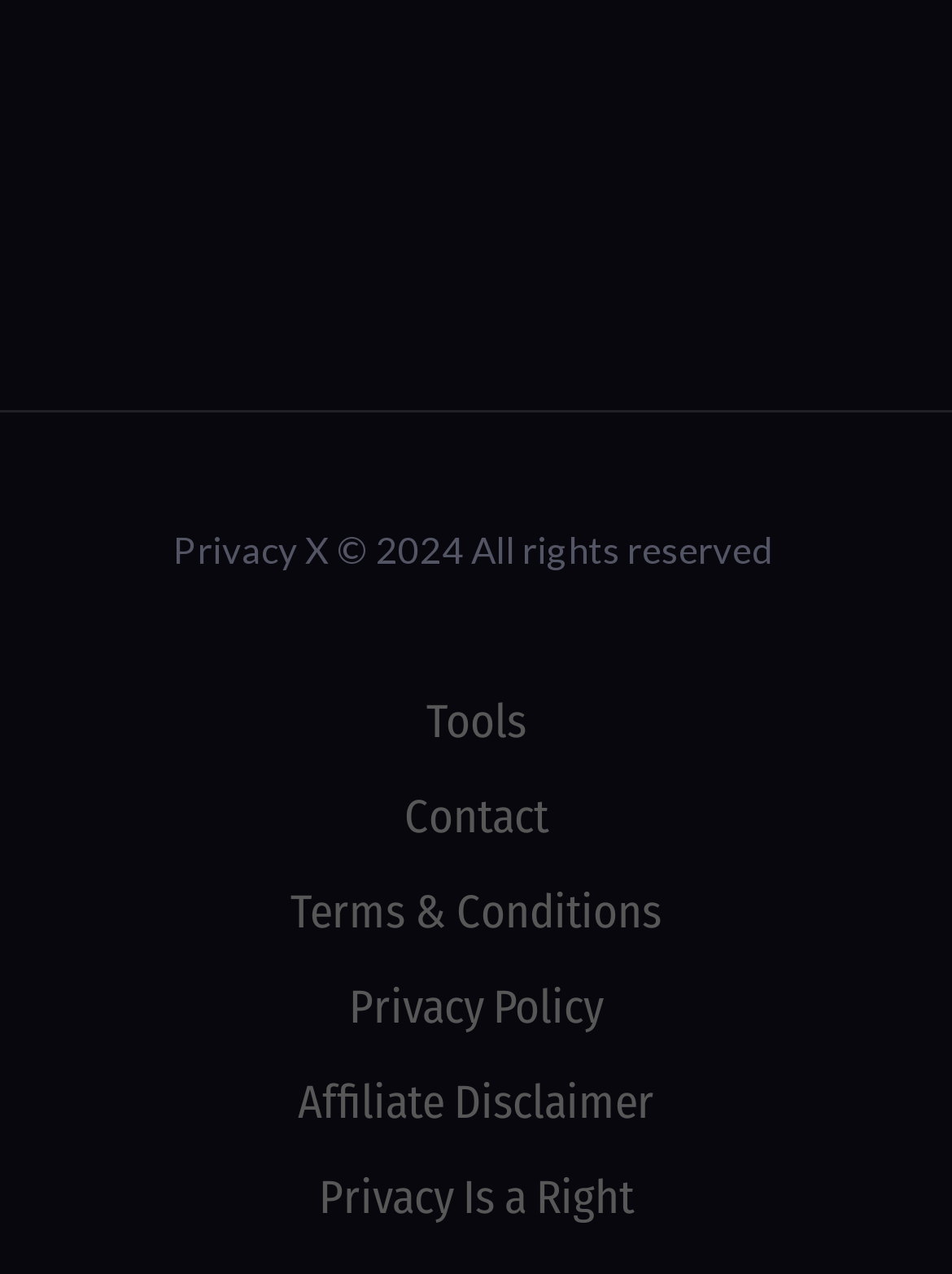Please examine the image and answer the question with a detailed explanation:
How many headings are on the webpage?

There are six headings on the webpage, which are 'Tools', 'Contact', 'Terms & Conditions', 'Privacy Policy', 'Affiliate Disclaimer', and 'Privacy Is a Right'.